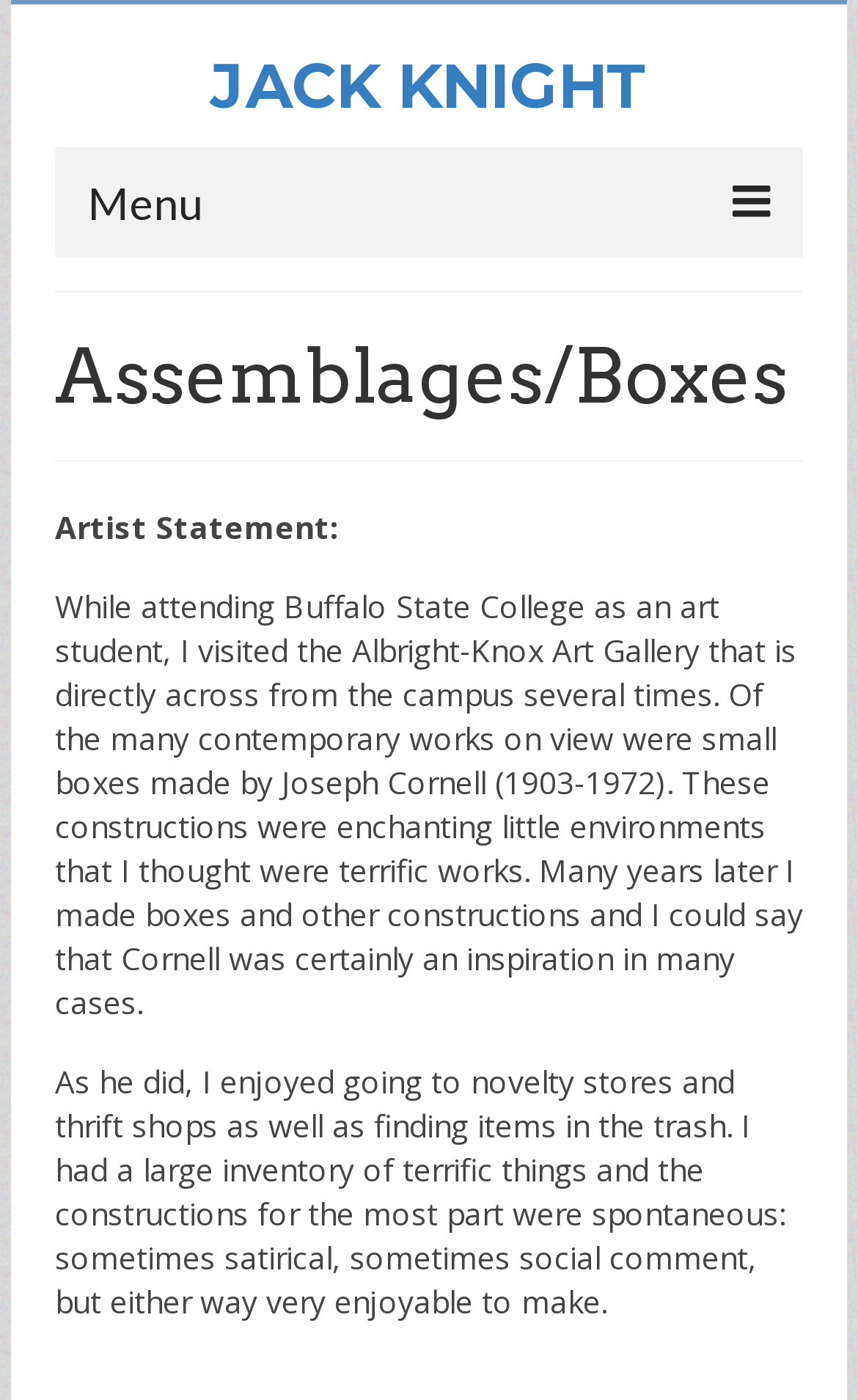Utilize the information from the image to answer the question in detail:
What type of items did the artist use to make constructions?

The artist used items from novelty stores, thrift shops, and trash to make constructions, as mentioned in the artist statement, which says 'I enjoyed going to novelty stores and thrift shops as well as finding items in the trash'.